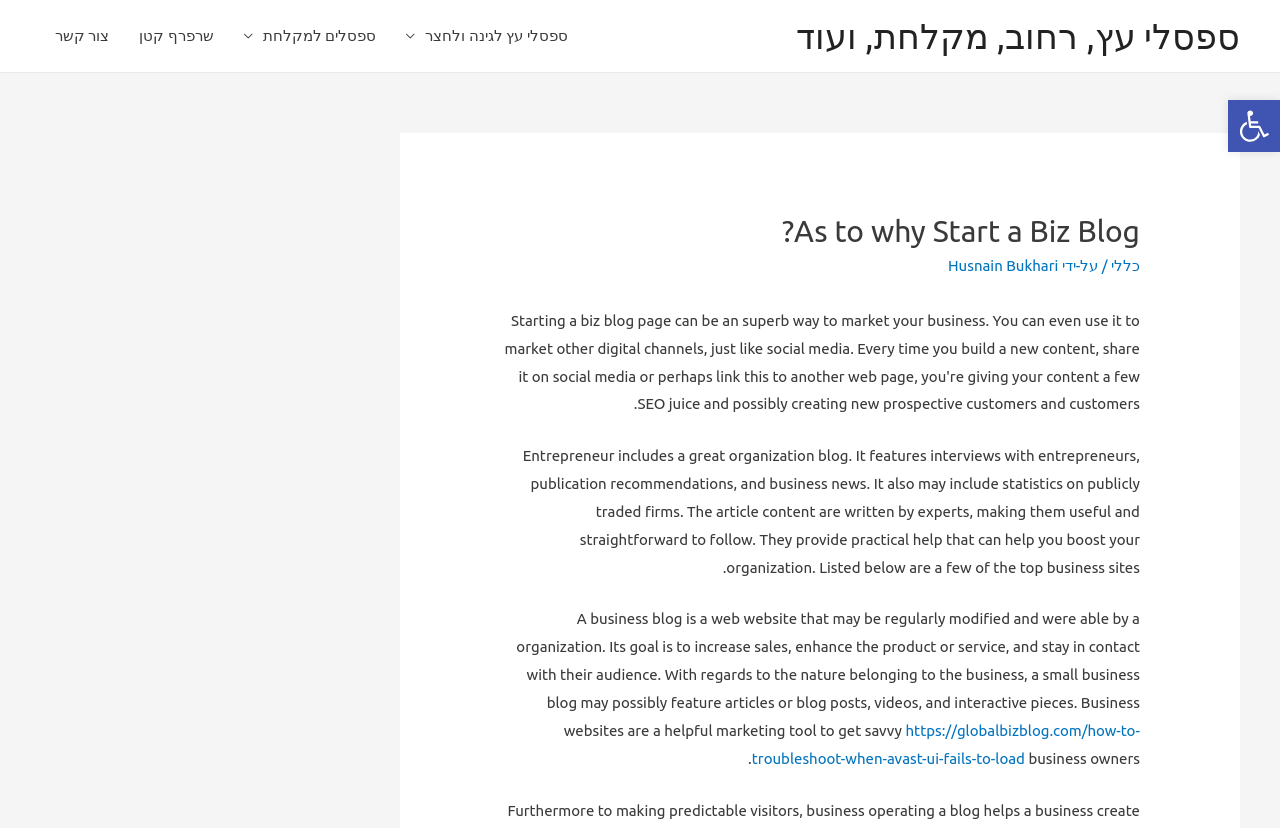Using the webpage screenshot and the element description כללי, determine the bounding box coordinates. Specify the coordinates in the format (top-left x, top-left y, bottom-right x, bottom-right y) with values ranging from 0 to 1.

[0.868, 0.31, 0.891, 0.331]